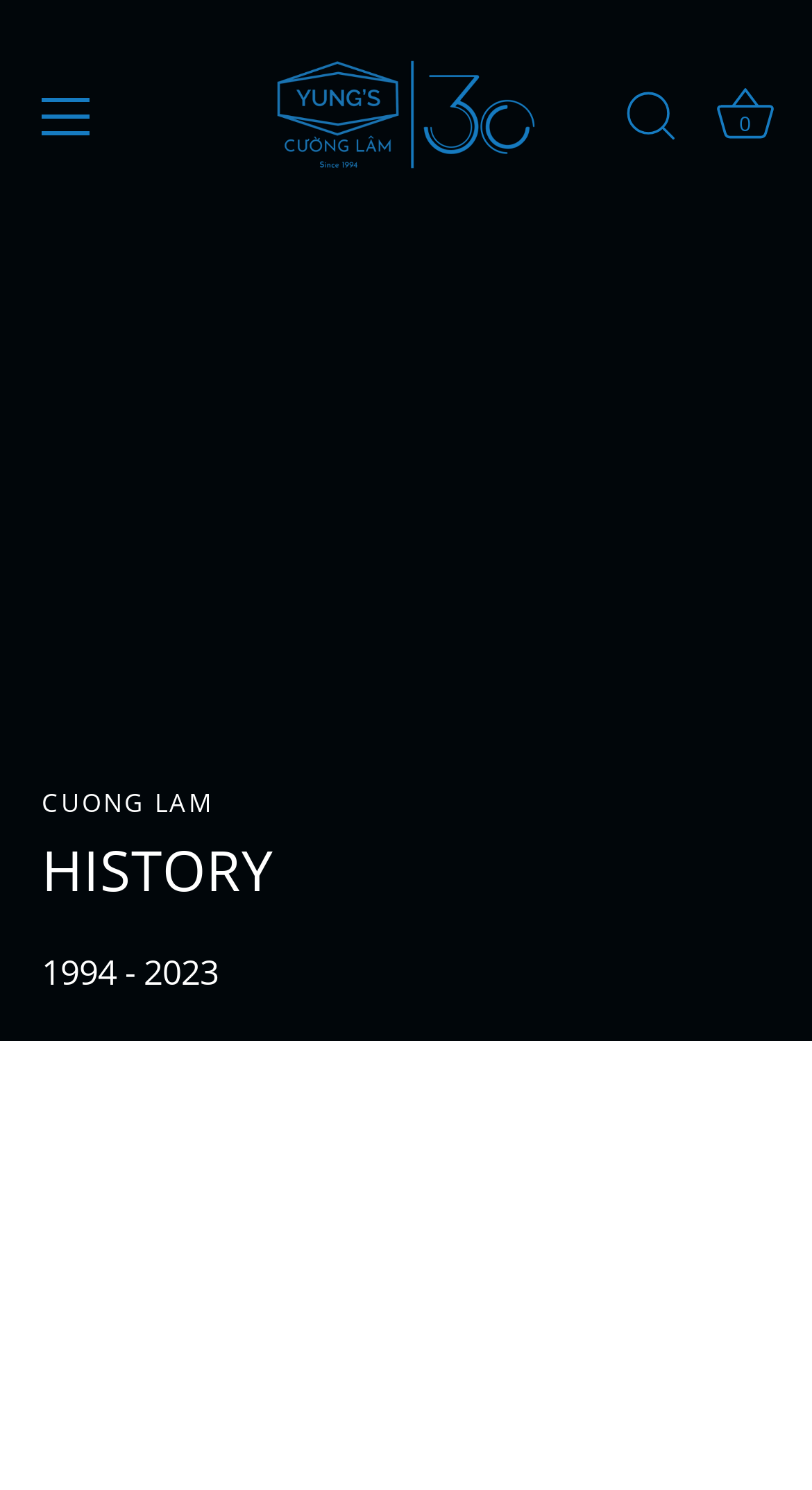Answer the following in one word or a short phrase: 
What is the time period mentioned on the page?

1994 - 2023